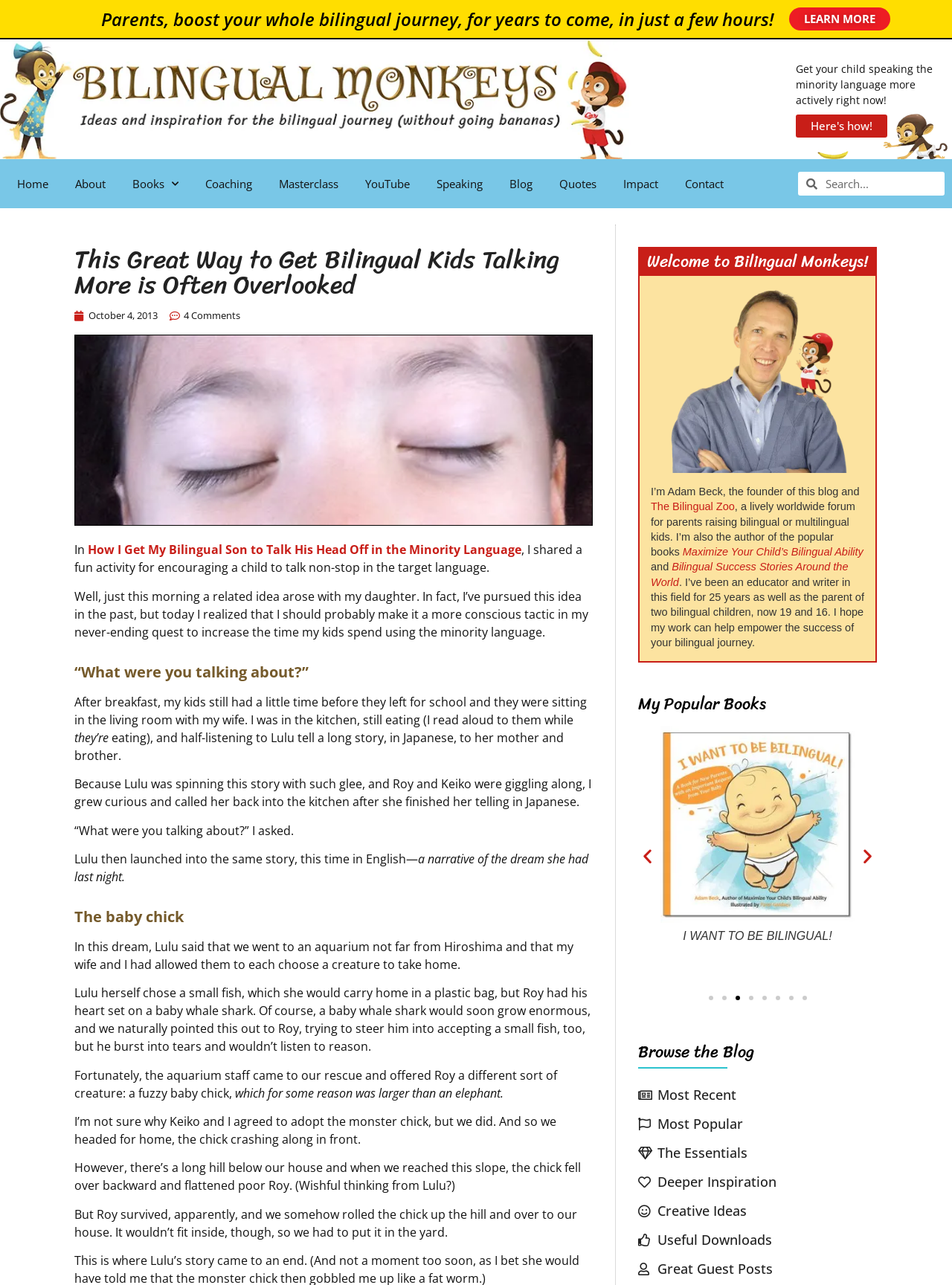Using the provided element description "Maximize Your Child's Bilingual Ability", determine the bounding box coordinates of the UI element.

[0.694, 0.565, 0.898, 0.768]